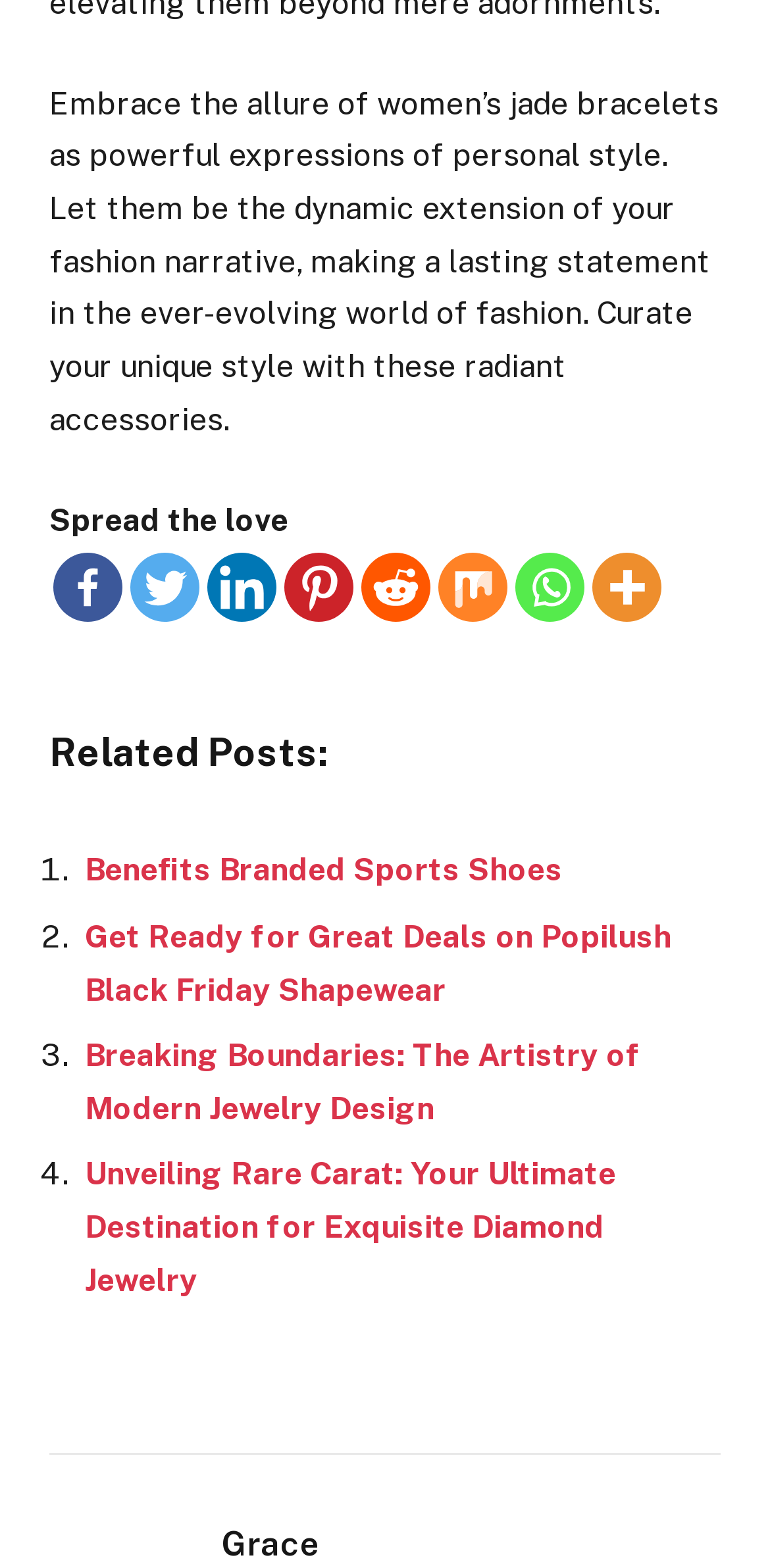Please identify the bounding box coordinates of the area that needs to be clicked to fulfill the following instruction: "Share on Facebook."

[0.069, 0.353, 0.159, 0.397]